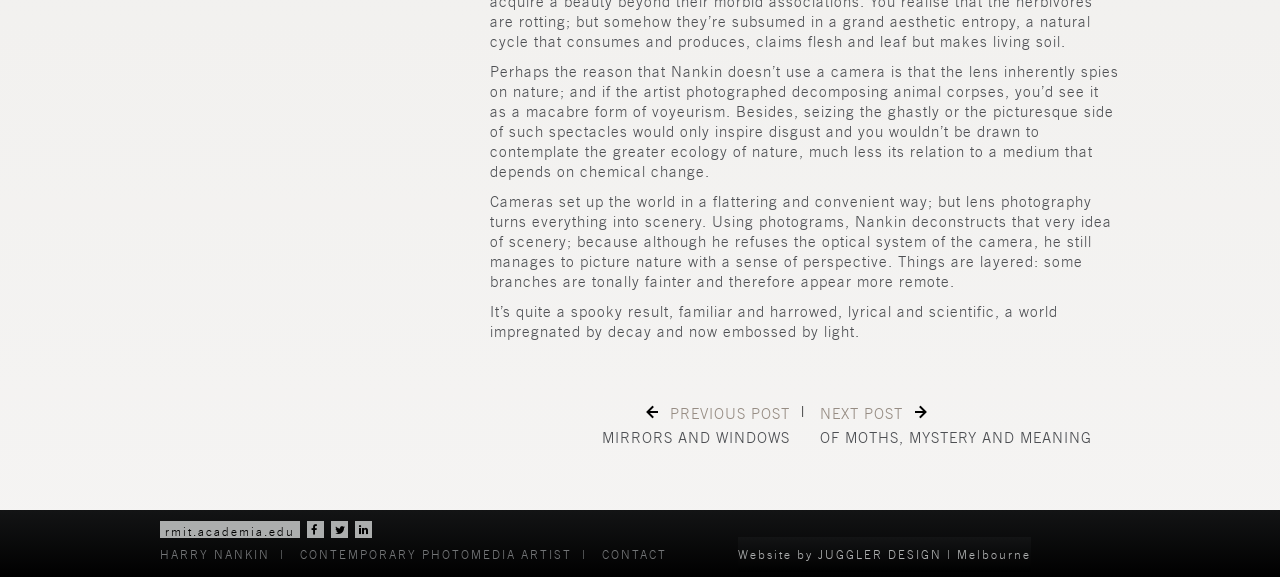Identify the bounding box coordinates for the UI element described by the following text: "Contact". Provide the coordinates as four float numbers between 0 and 1, in the format [left, top, right, bottom].

[0.47, 0.95, 0.521, 0.974]